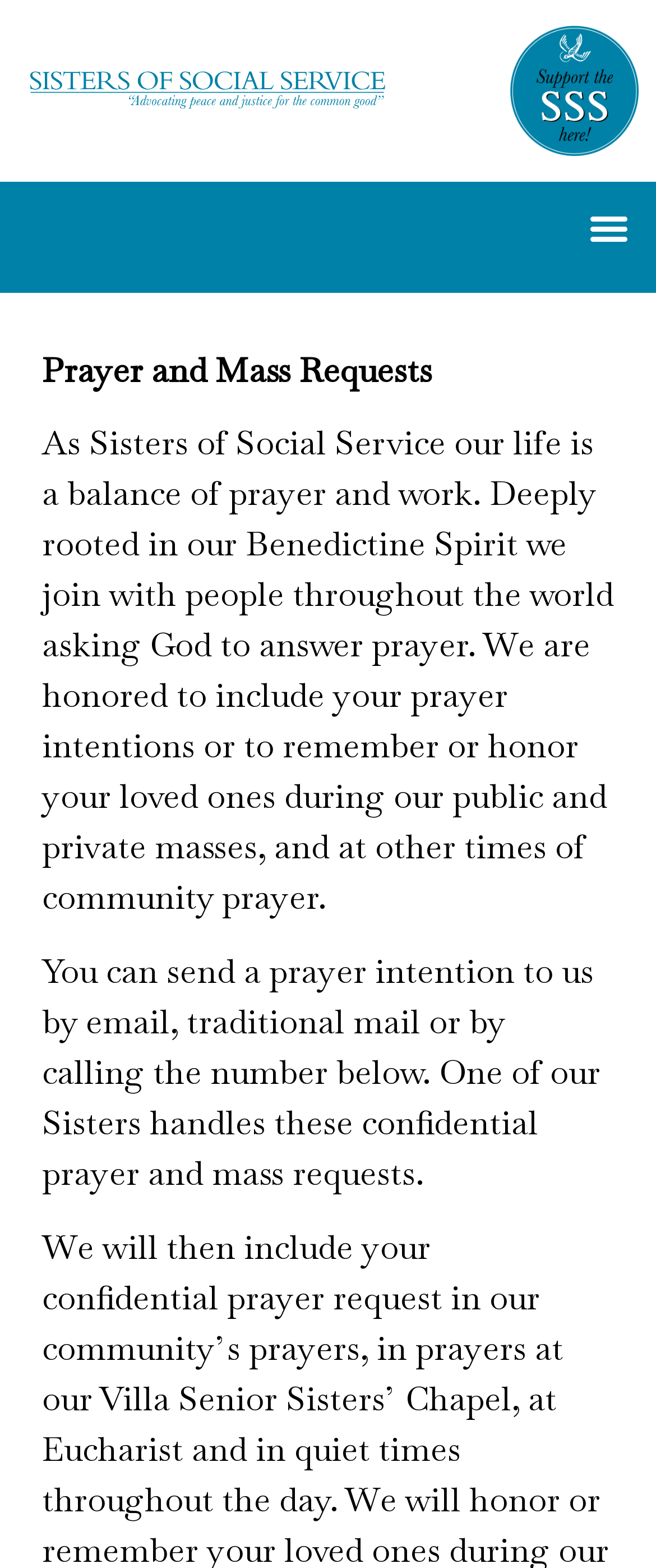Based on the provided description, "Return Policy & Warranty", find the bounding box of the corresponding UI element in the screenshot.

None